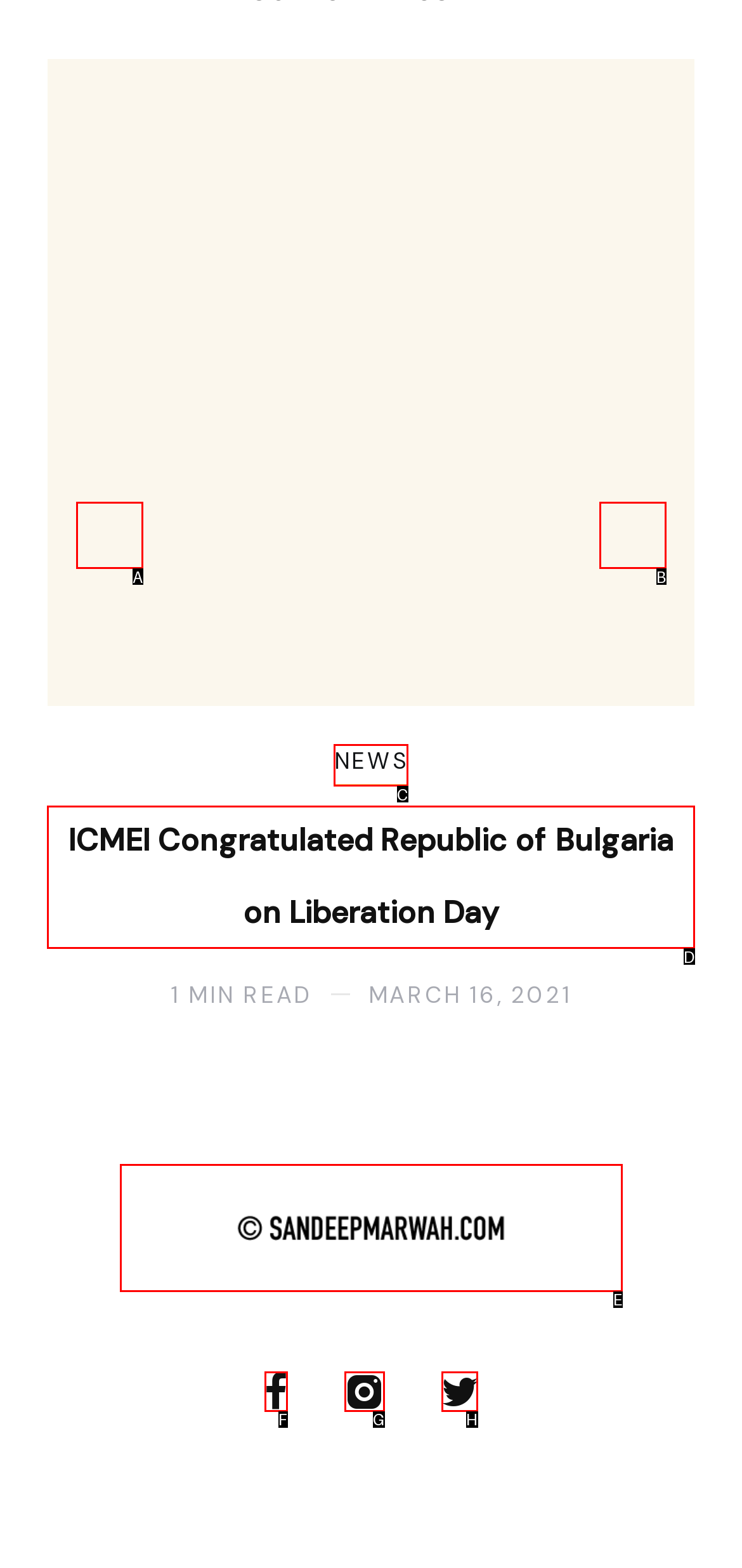Tell me which one HTML element I should click to complete the following task: read article Answer with the option's letter from the given choices directly.

D